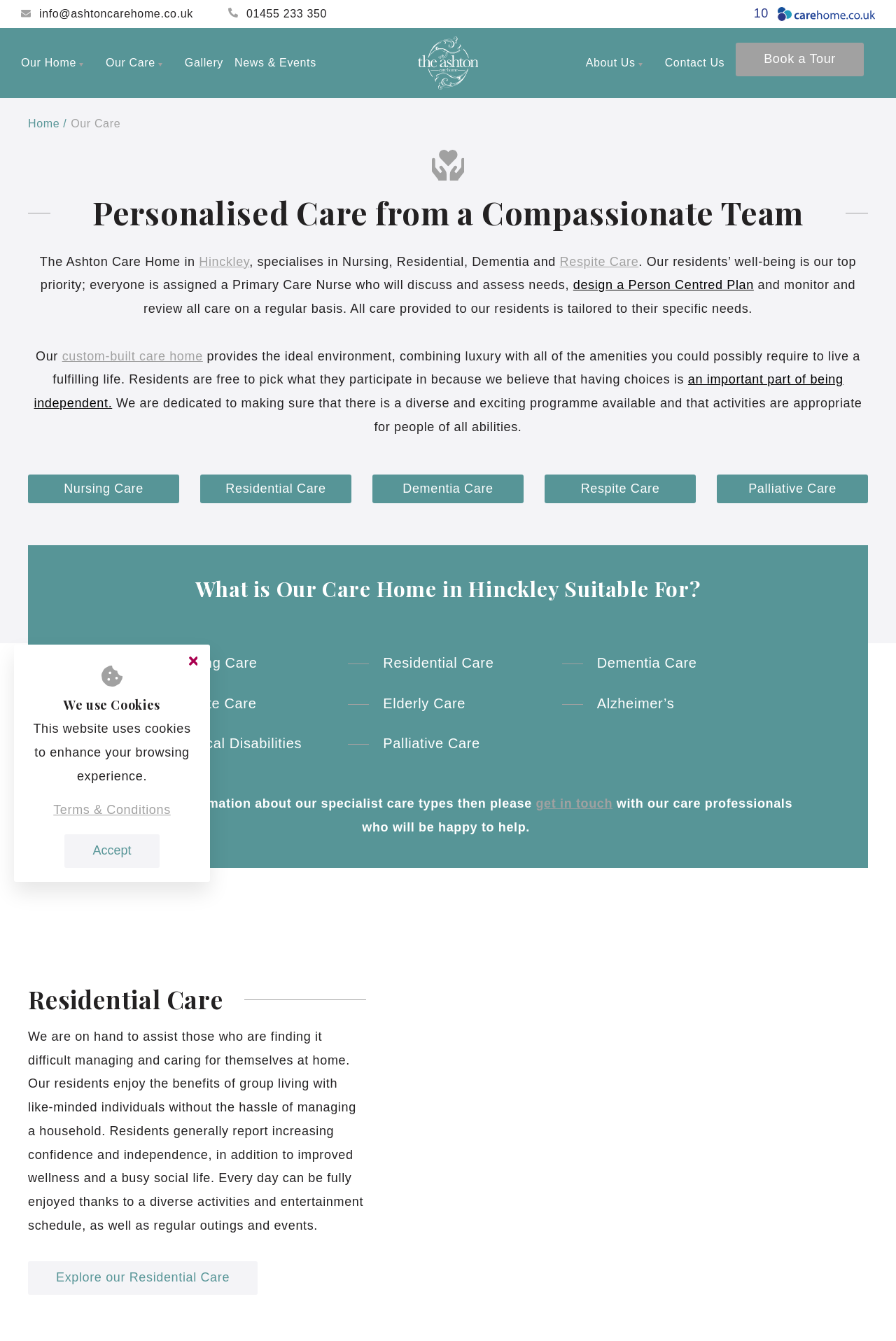Answer the question briefly using a single word or phrase: 
How many menu items are in the top navigation bar?

5